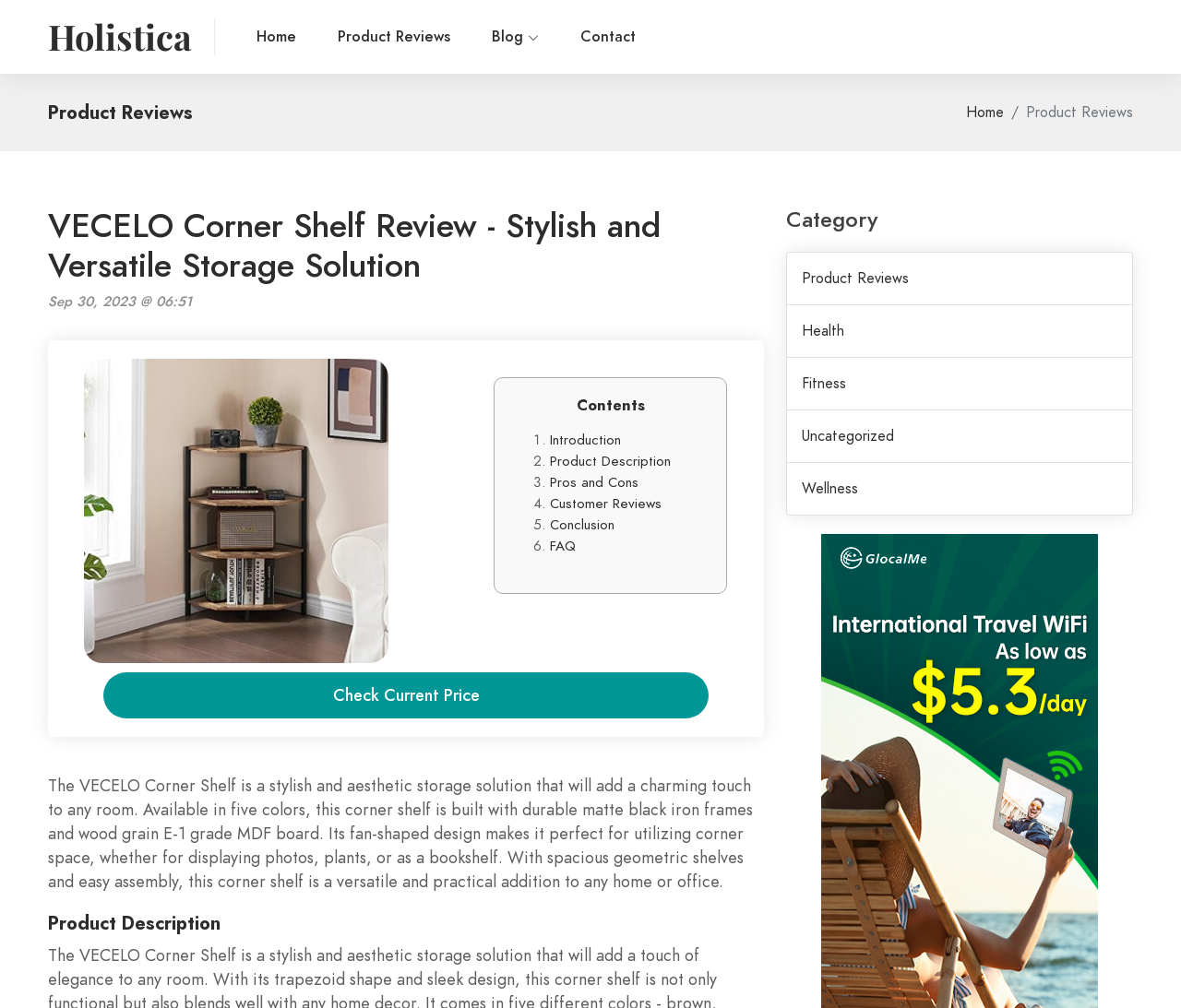Using the information in the image, could you please answer the following question in detail:
What is the shape of the VECELO Corner Shelf?

The product description mentions that the VECELO Corner Shelf has a fan-shaped design, which makes it perfect for utilizing corner space in any room.